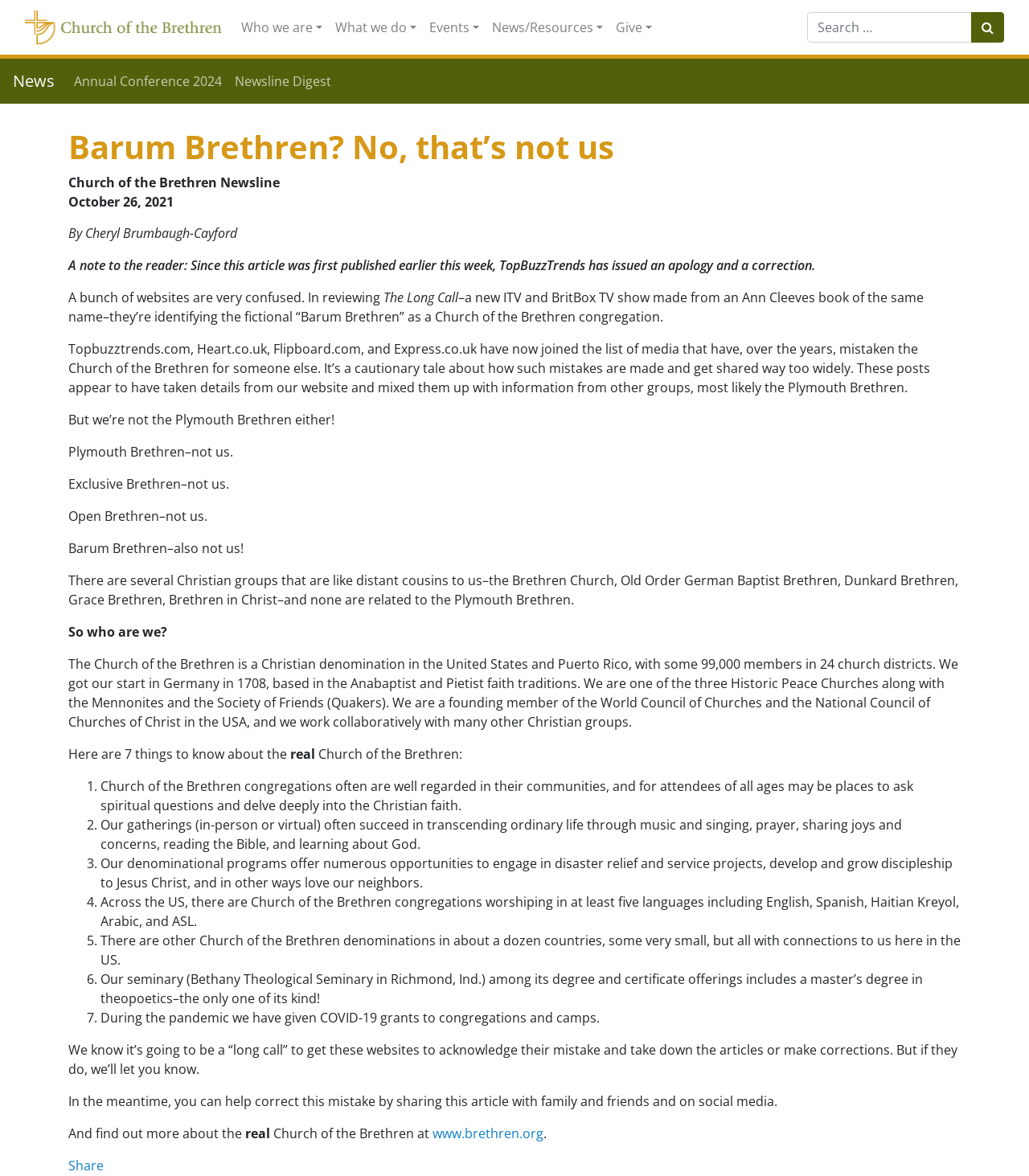How many languages are Church of the Brethren congregations worshiping in?
Please use the image to deliver a detailed and complete answer.

The article states that Church of the Brethren congregations are worshiping in 'at least five languages including English, Spanish, Haitian Kreyol, Arabic, and ASL'.